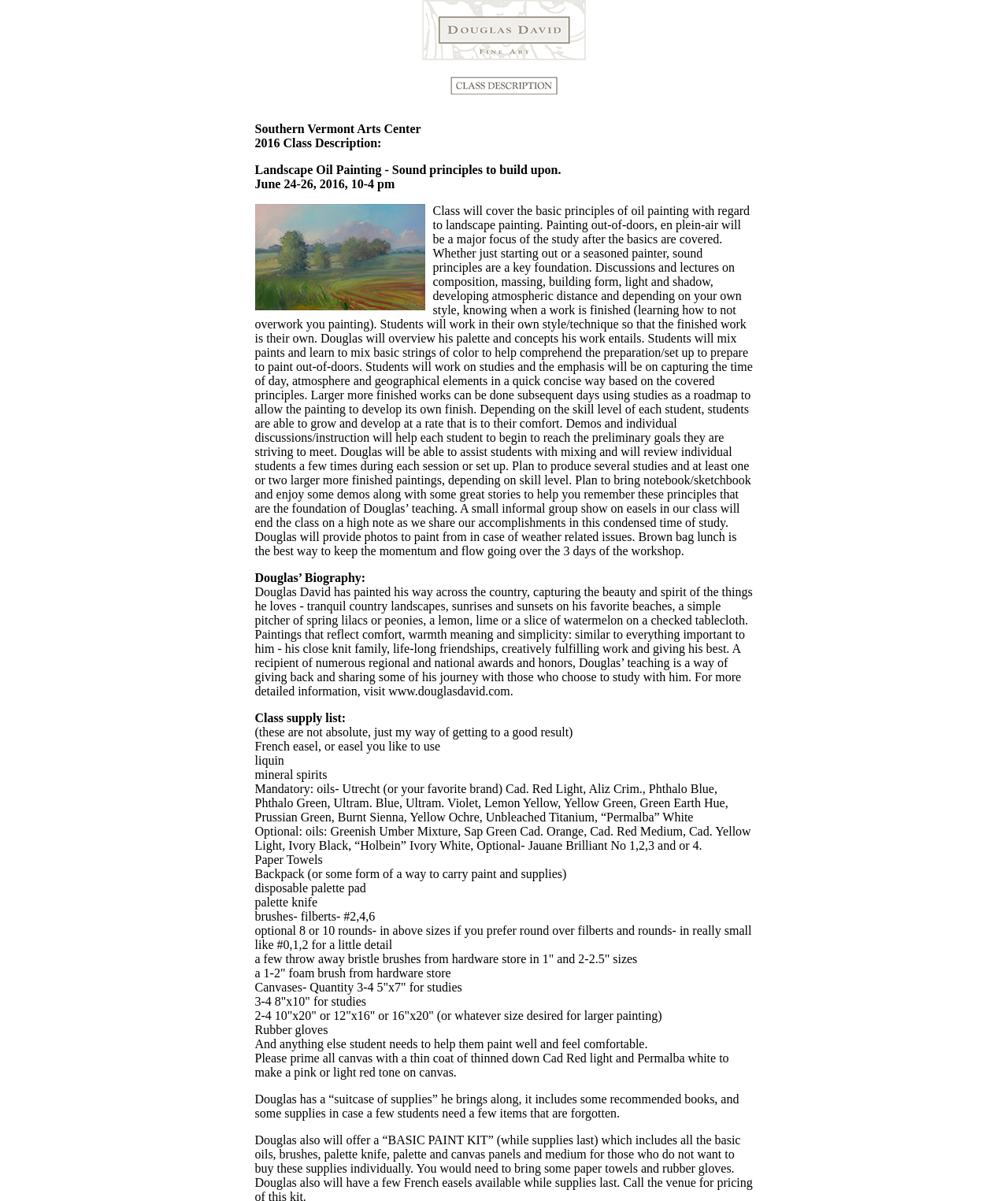Detail the features and information presented on the webpage.

The webpage is about Douglas David Fine Art, showcasing the artist's work and a specific workshop. At the top, there is a layout table row with a picture on the left and a brief description of the workshop on the right, which takes place from June 24-26, 2016, from 10 am to 4 pm. Below the picture, there is a small image, and then a lengthy text describing the workshop's focus, objectives, and what students can expect to learn and achieve.

To the right of the picture, there is a section dedicated to Douglas' biography, which highlights his artistic style, awards, and teaching philosophy. Below this section, there is a list of supplies required for the workshop, including paints, brushes, canvases, and other materials. The list is divided into mandatory and optional items, with detailed descriptions of each.

Throughout the page, there are no other images besides the initial picture and the small image below it. The text is organized in a clear and concise manner, with headings and paragraphs that make it easy to follow. The overall layout is clean, with a focus on providing detailed information about the workshop and Douglas' art.